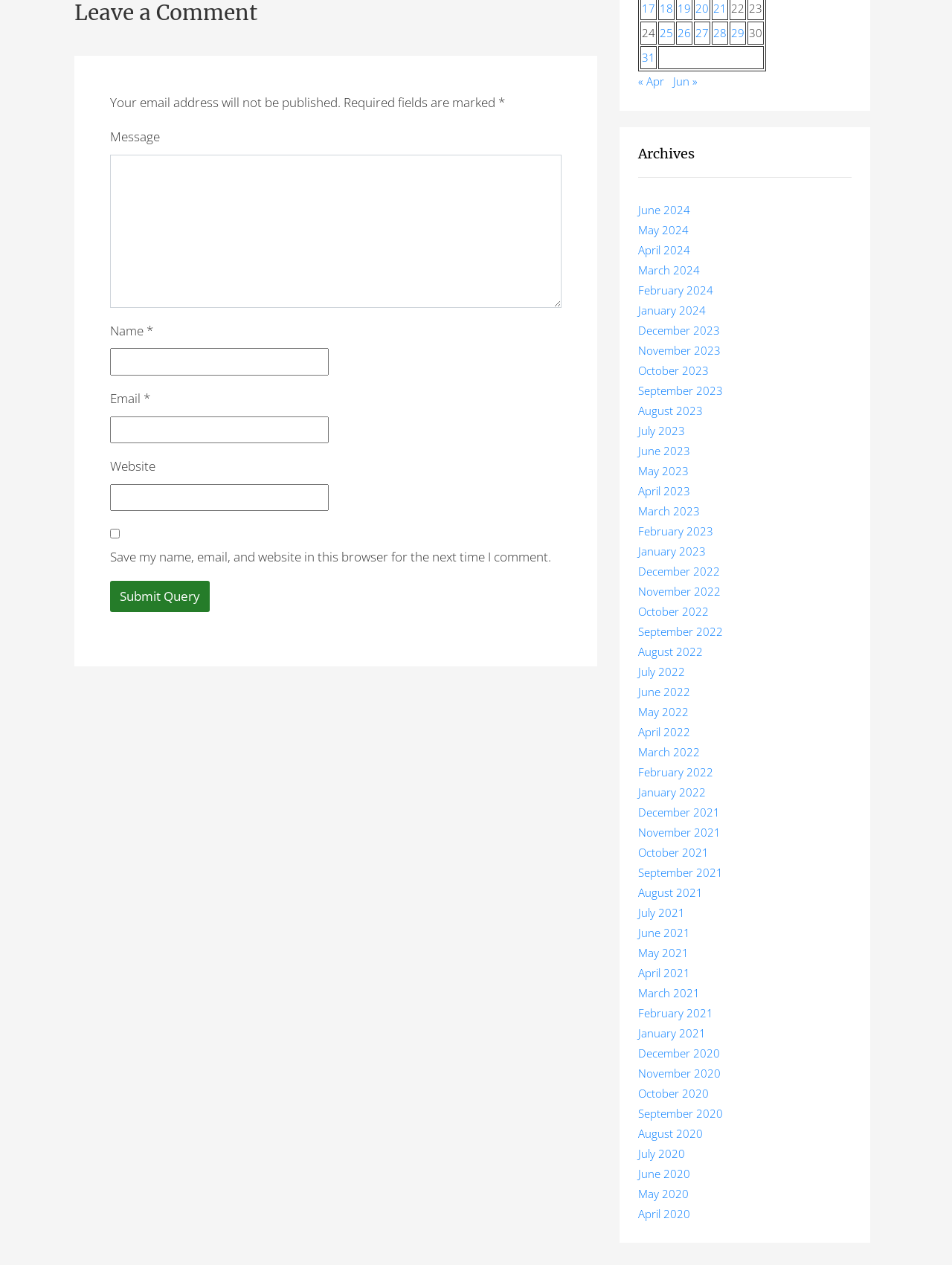Could you find the bounding box coordinates of the clickable area to complete this instruction: "Submit your query"?

[0.116, 0.459, 0.22, 0.484]